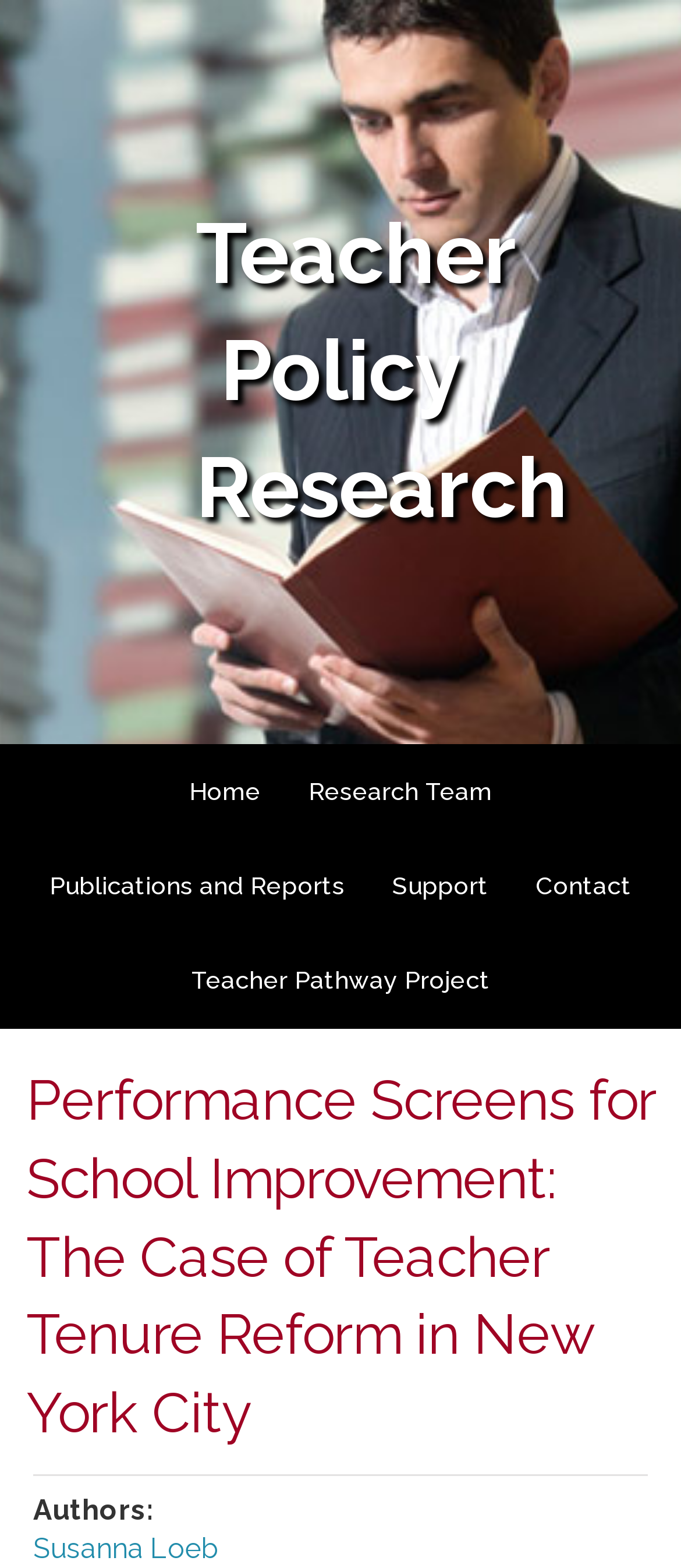Give an extensive and precise description of the webpage.

The webpage is about a research paper titled "Performance Screens for School Improvement: The Case of Teacher Tenure Reform in New York City" from the Center for Education Policy Analysis. 

At the top left corner, there is a link to "Skip to main content". Below it, there is a heading that reads "Teacher Policy Research", which spans the entire width of the page. 

On the right side of the page, there is a navigation menu with six links: "Home", "Research Team", "Publications and Reports", "Support", "Contact", and "Teacher Pathway Project". These links are arranged horizontally, with "Home" on the left and "Contact" on the right.

Below the navigation menu, there is a heading that displays the title of the research paper. Underneath the title, there is a section that lists the authors of the paper, with the text "Authors:" followed by a link to one of the authors, "Susanna Loeb".